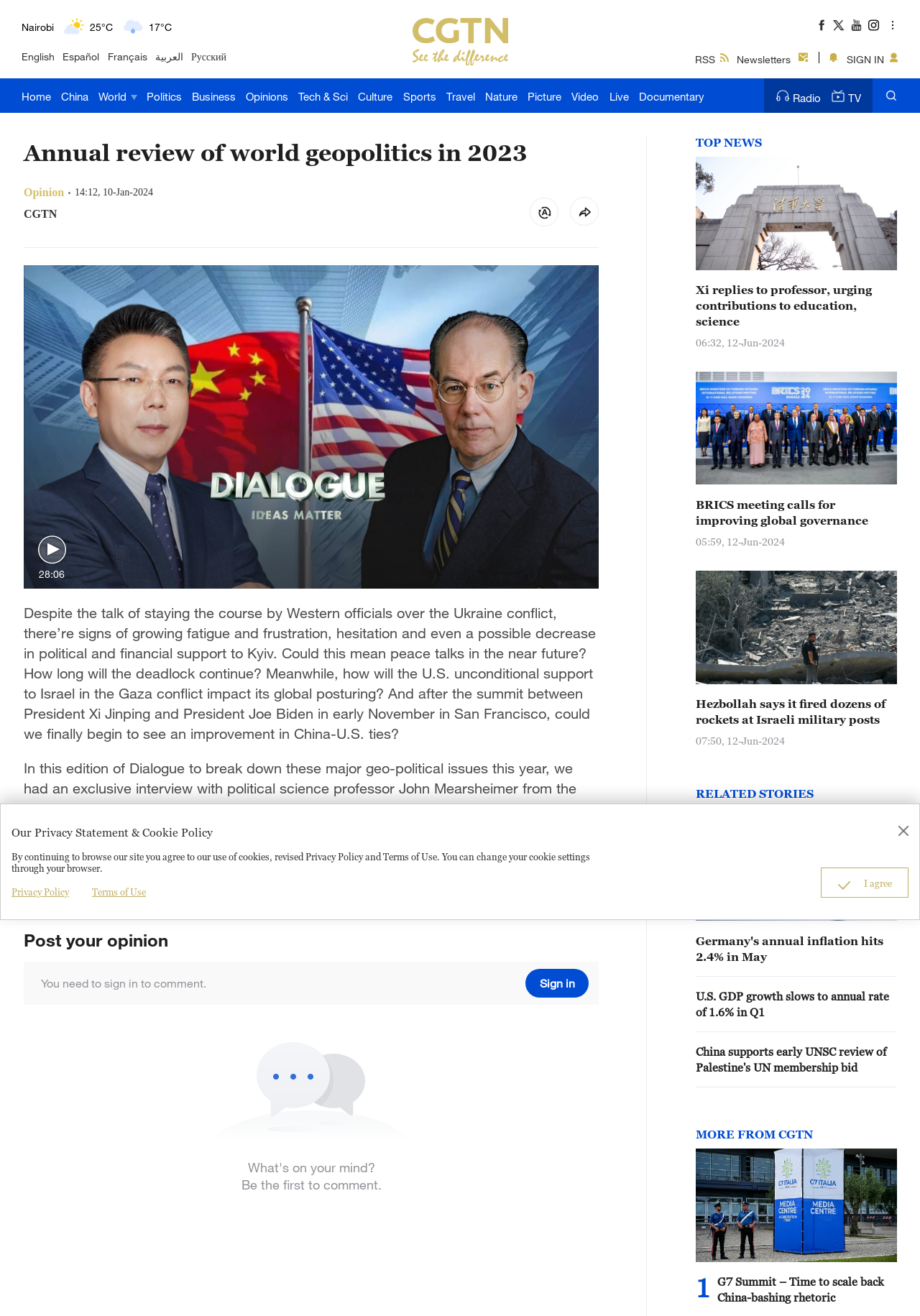Locate the bounding box coordinates of the area you need to click to fulfill this instruction: 'Subscribe to RSS'. The coordinates must be in the form of four float numbers ranging from 0 to 1: [left, top, right, bottom].

[0.752, 0.035, 0.793, 0.052]